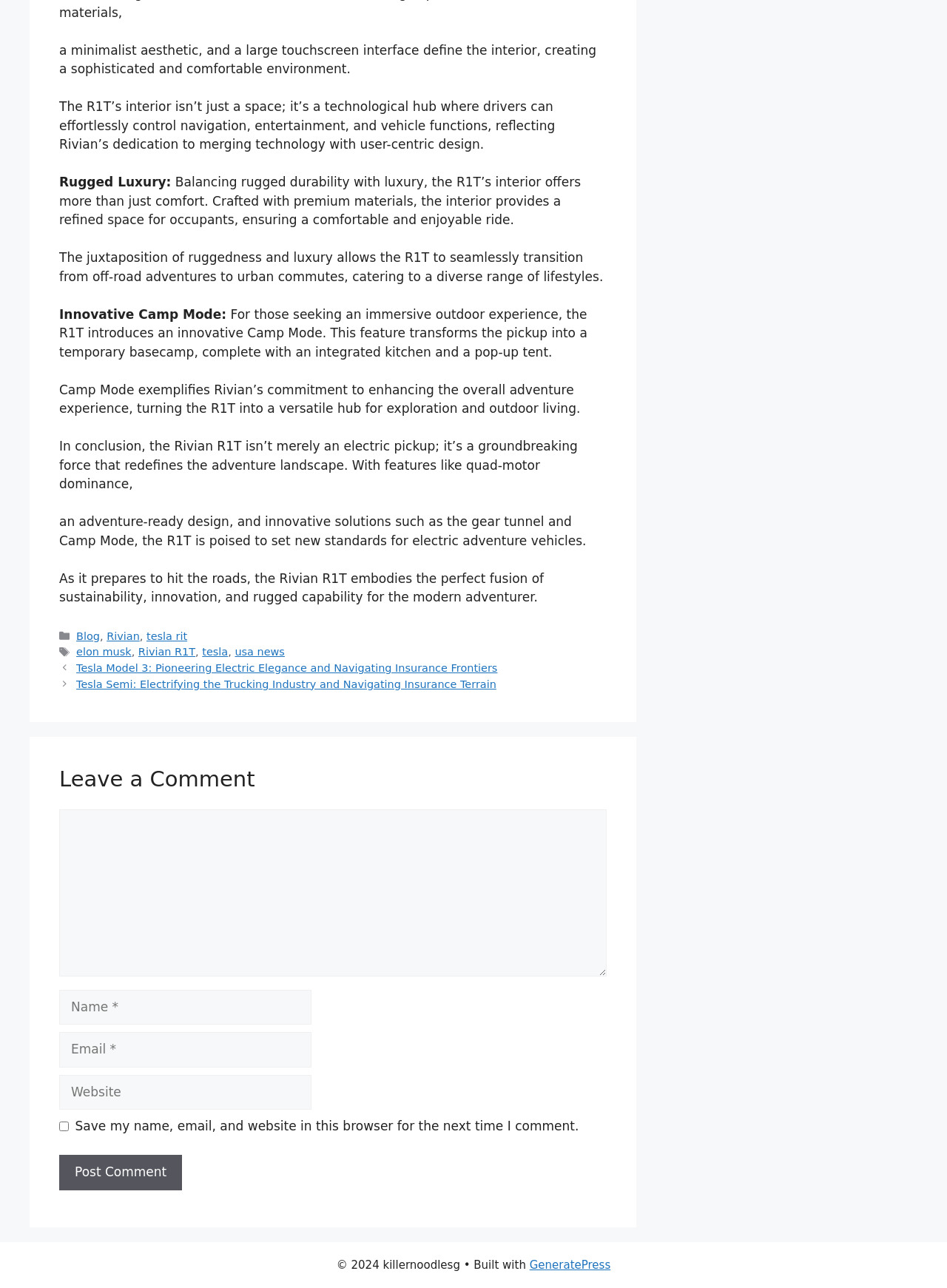Extract the bounding box coordinates of the UI element described by: "parent_node: Comment name="comment"". The coordinates should include four float numbers ranging from 0 to 1, e.g., [left, top, right, bottom].

[0.062, 0.628, 0.641, 0.758]